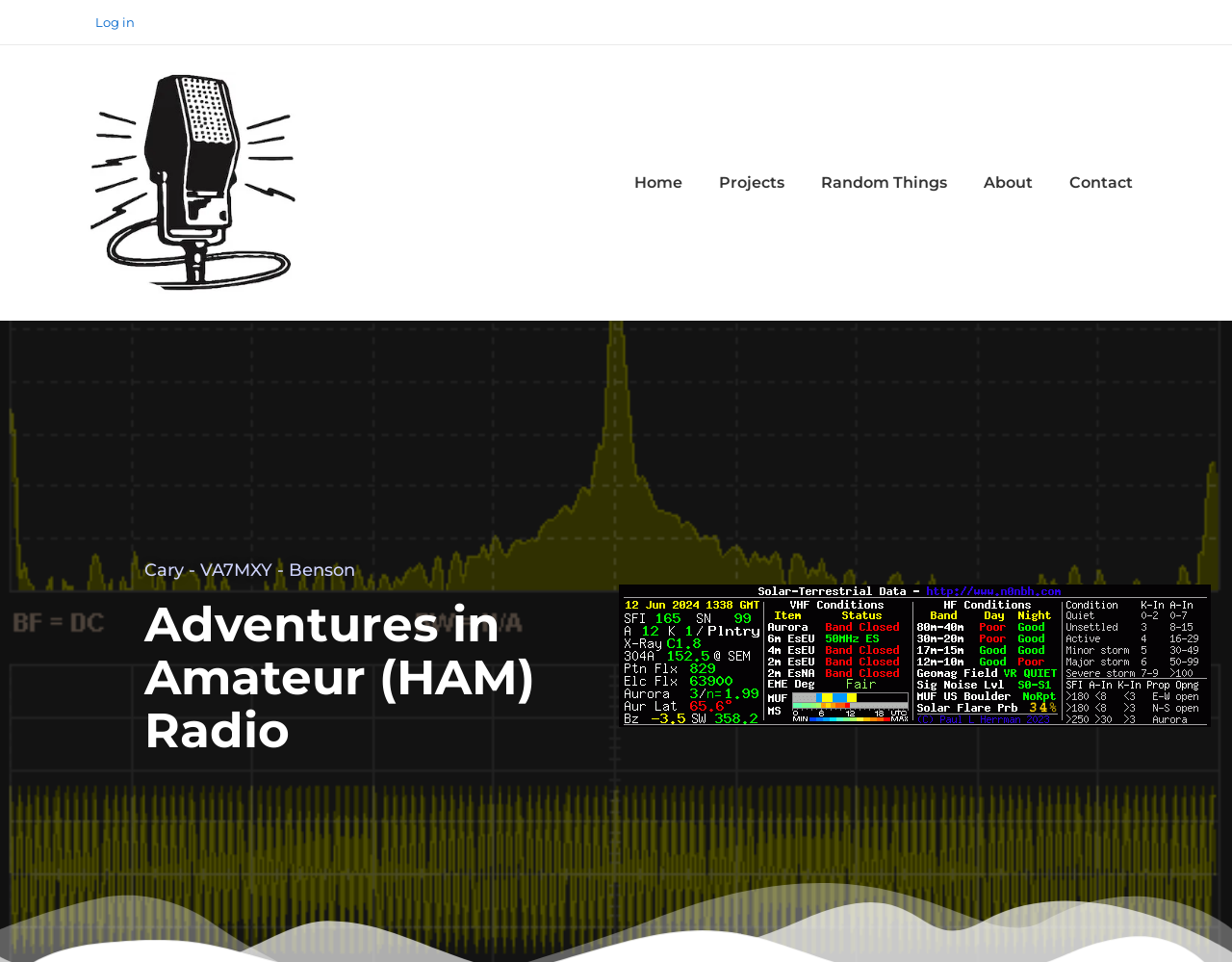Please find the bounding box coordinates of the element that needs to be clicked to perform the following instruction: "Click on Log in". The bounding box coordinates should be four float numbers between 0 and 1, represented as [left, top, right, bottom].

[0.077, 0.015, 0.109, 0.031]